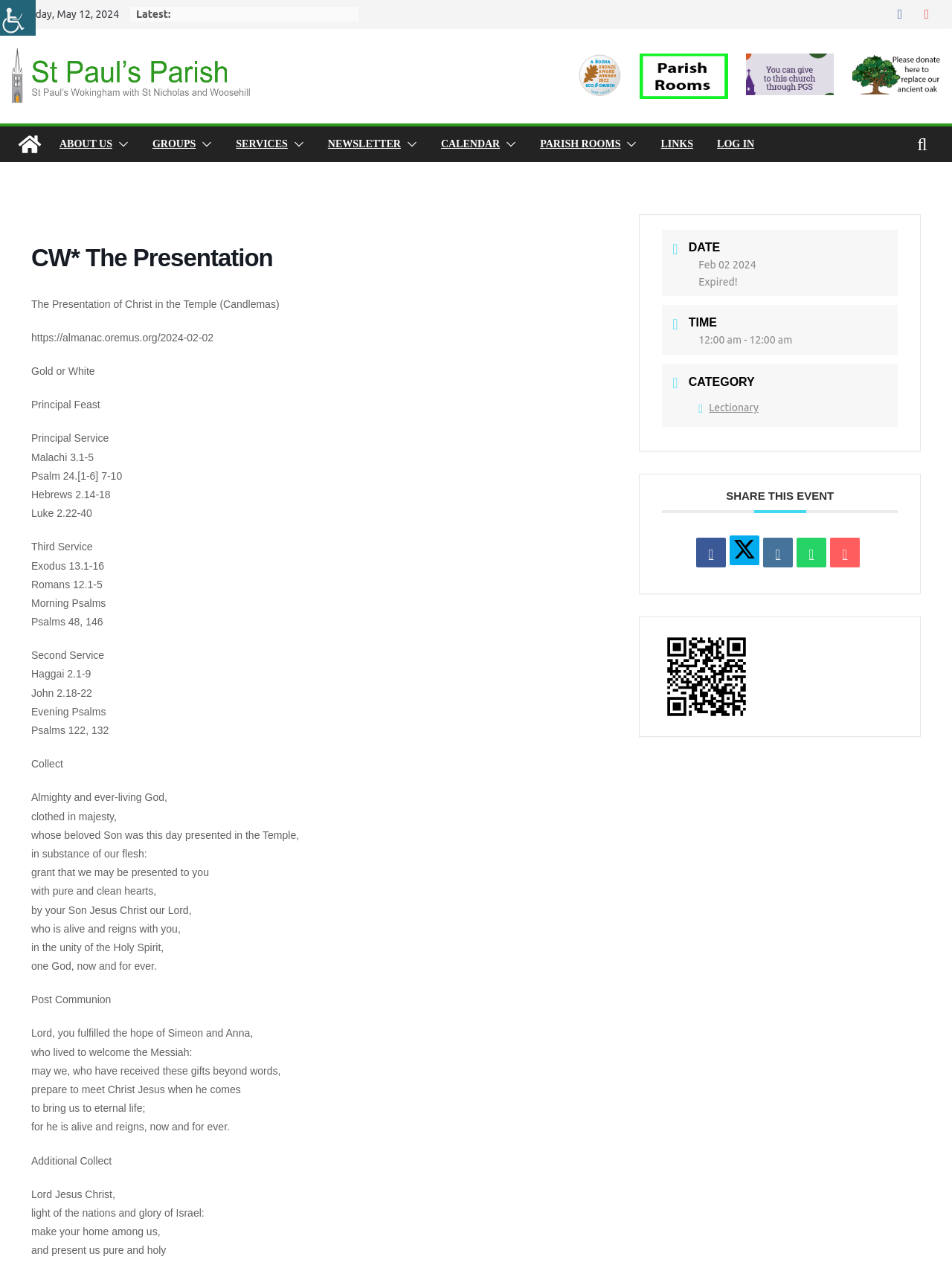Given the element description: "Calendar", predict the bounding box coordinates of this UI element. The coordinates must be four float numbers between 0 and 1, given as [left, top, right, bottom].

[0.463, 0.106, 0.525, 0.123]